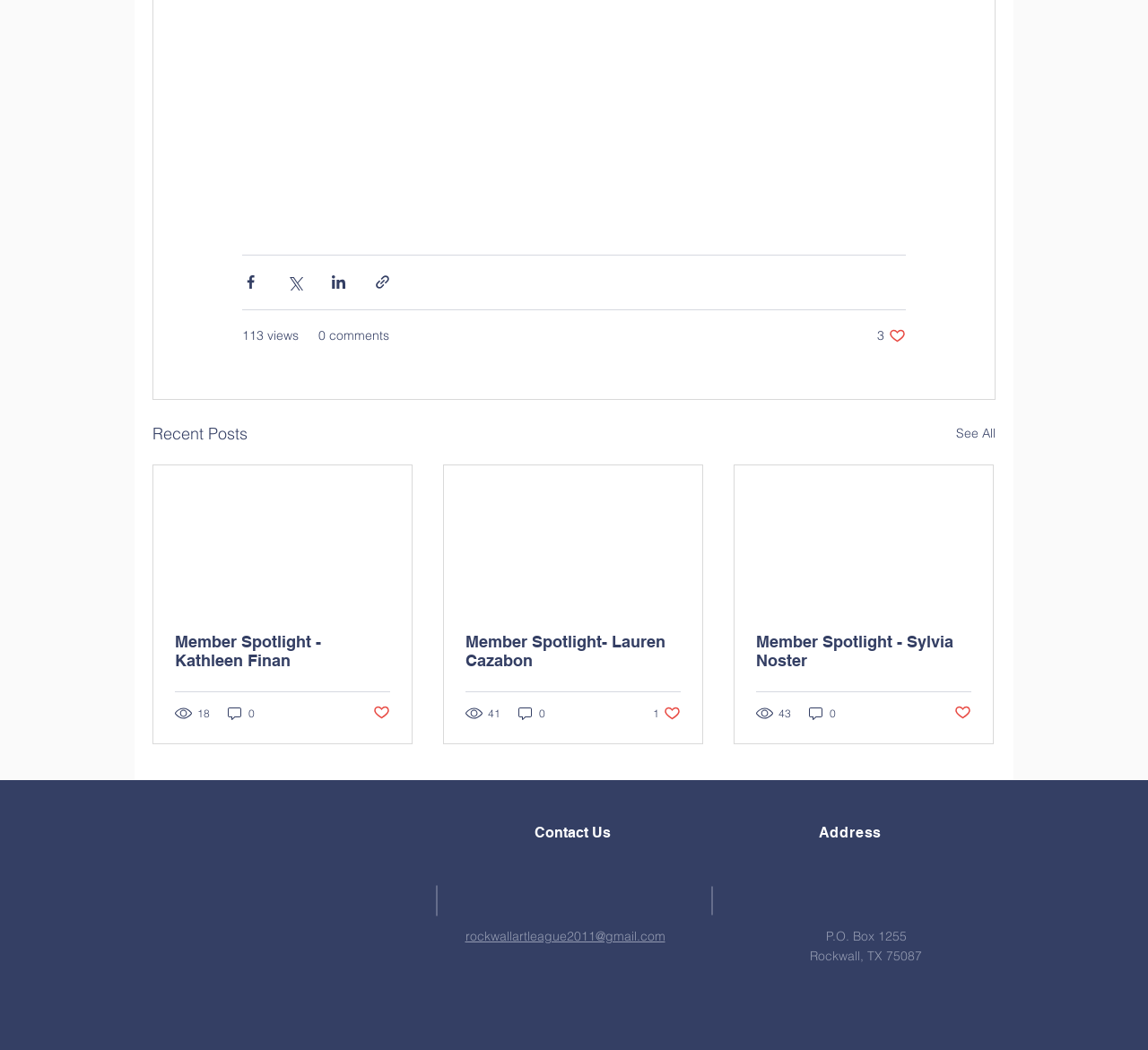How many recent posts are displayed on the webpage?
Provide a concise answer using a single word or phrase based on the image.

3